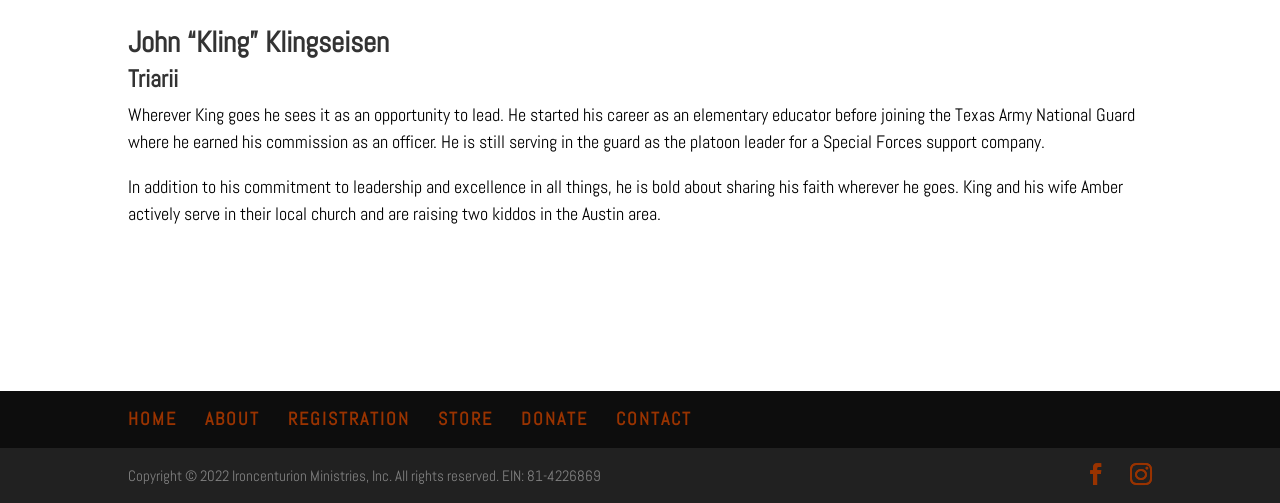Please locate the bounding box coordinates of the element that should be clicked to achieve the given instruction: "visit the store".

[0.342, 0.809, 0.385, 0.855]